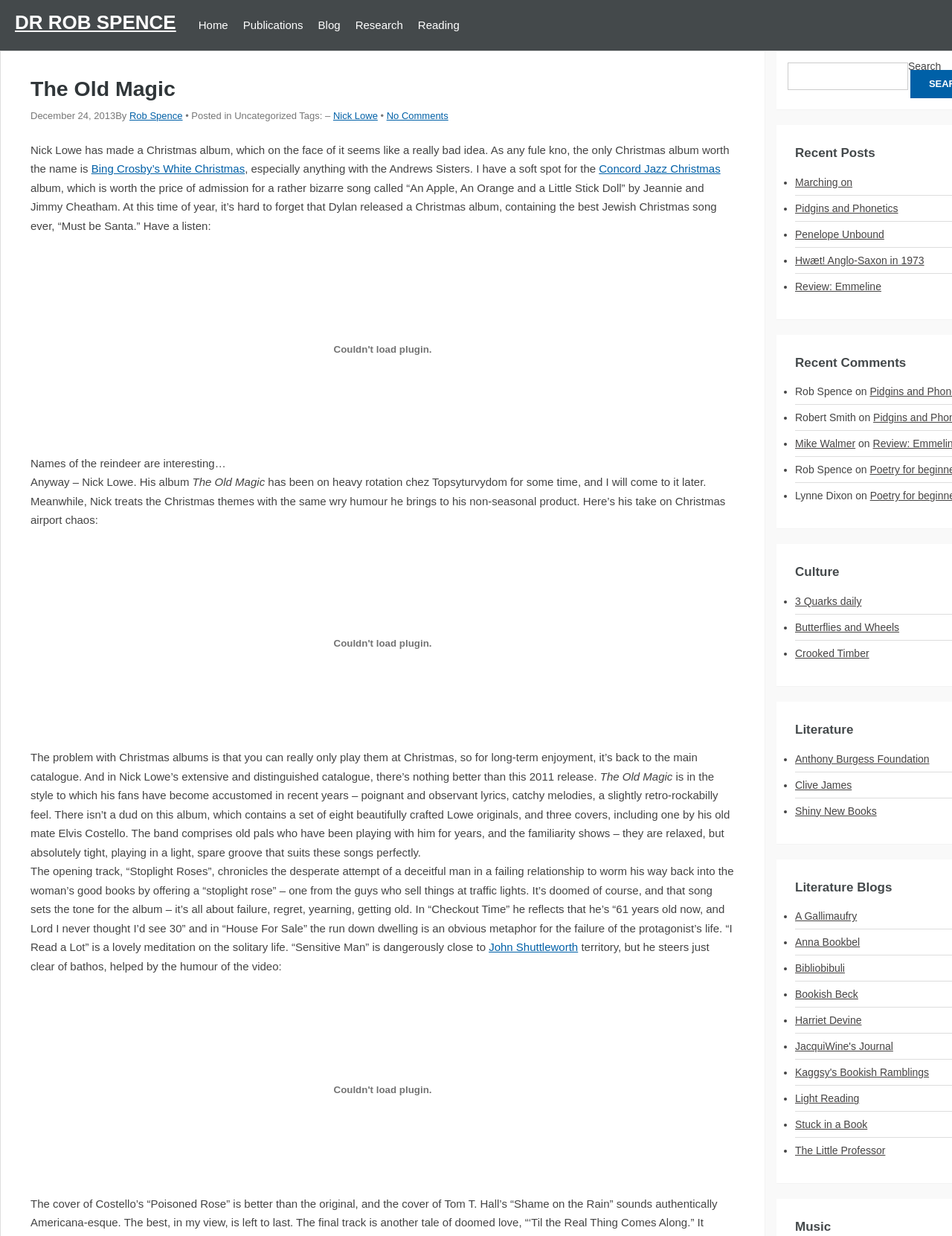Can you extract the primary headline text from the webpage?

The Old Magic